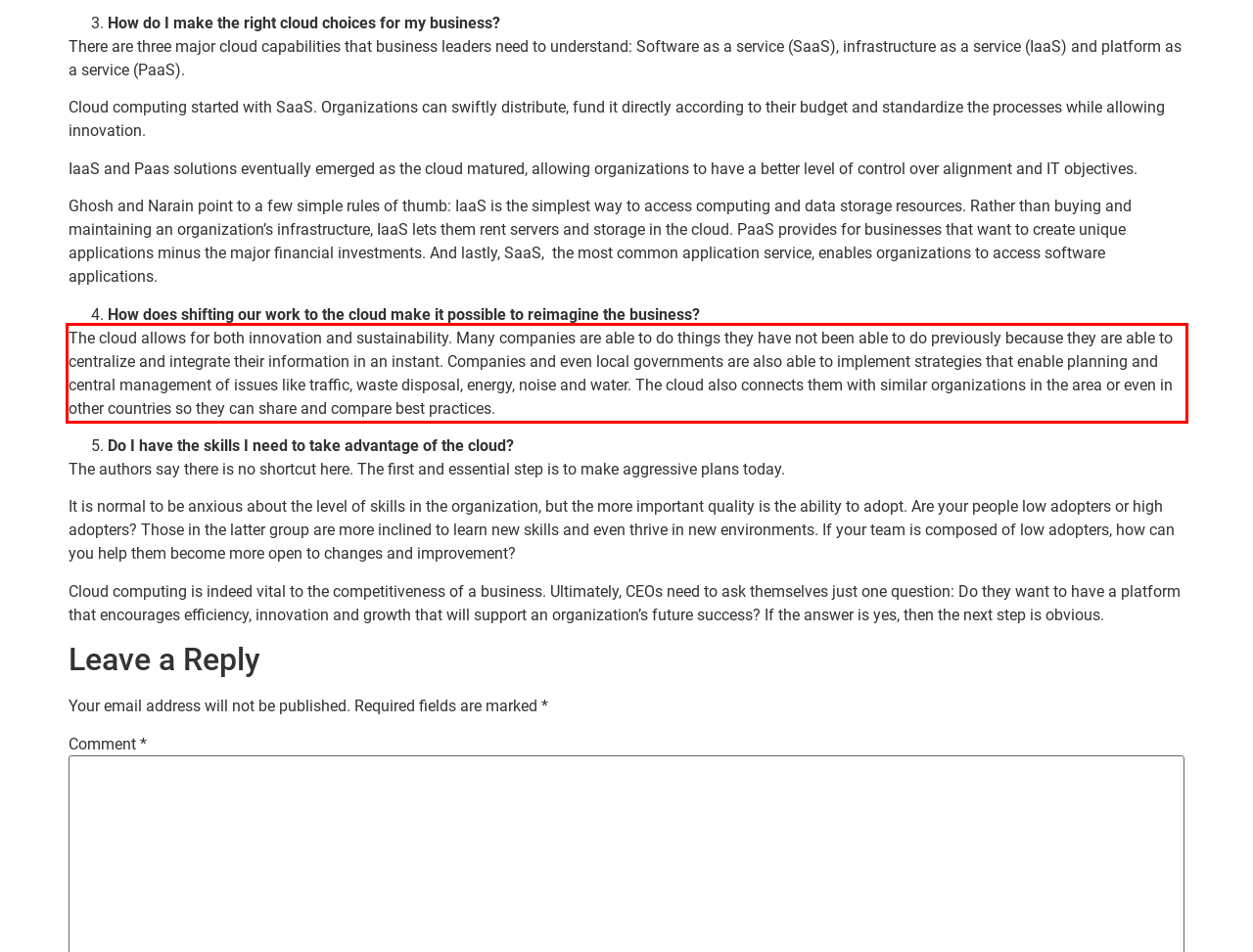You are presented with a screenshot containing a red rectangle. Extract the text found inside this red bounding box.

The cloud allows for both innovation and sustainability. Many companies are able to do things they have not been able to do previously because they are able to centralize and integrate their information in an instant. Companies and even local governments are also able to implement strategies that enable planning and central management of issues like traffic, waste disposal, energy, noise and water. The cloud also connects them with similar organizations in the area or even in other countries so they can share and compare best practices.